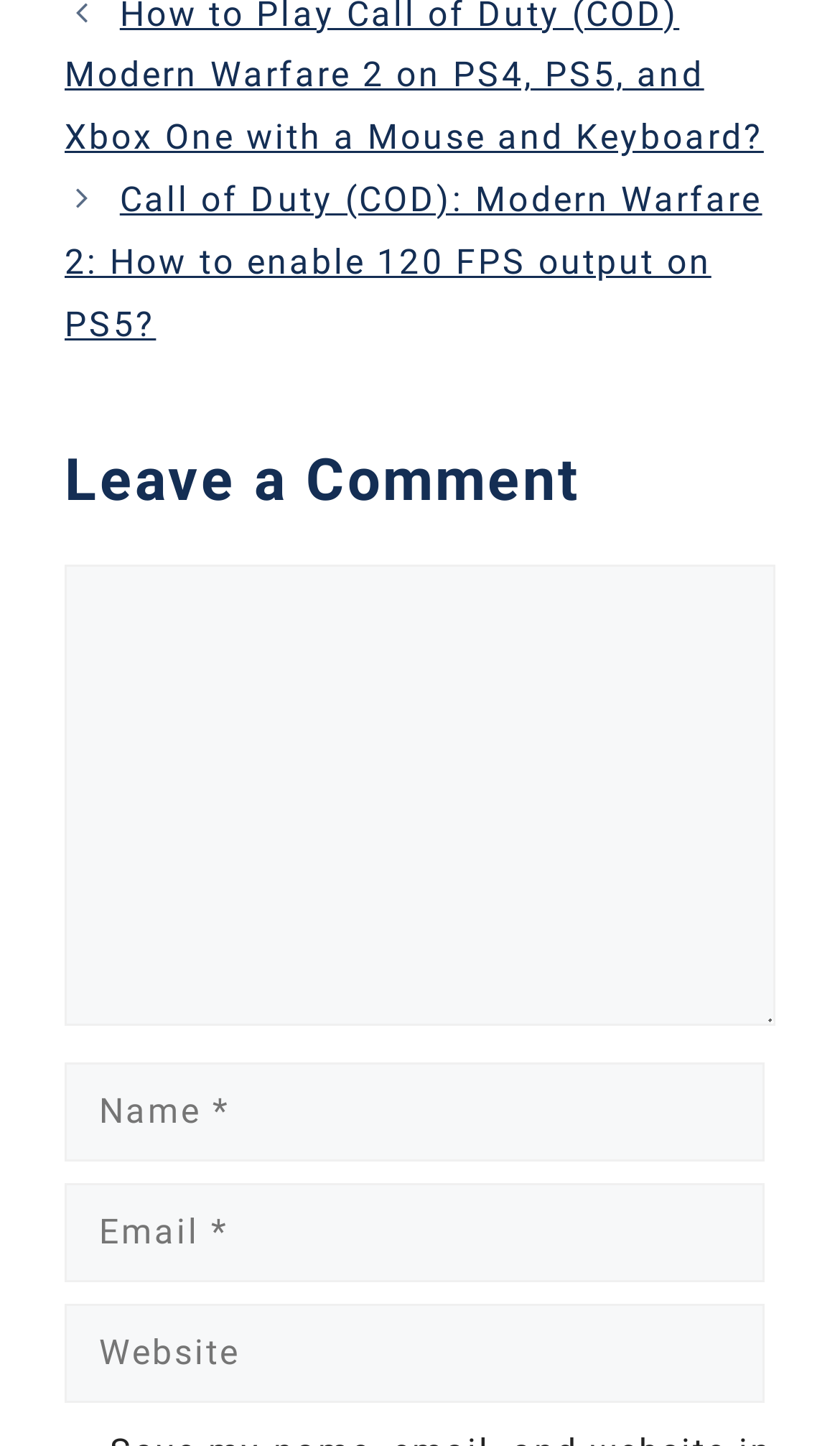Please provide a comprehensive response to the question below by analyzing the image: 
What is the position of the 'Email' label?

The position of the 'Email' label can be determined by comparing the y1 and y2 coordinates of the 'Email' label and the 'Name' label, which suggests that the 'Email' label is below the 'Name' label.